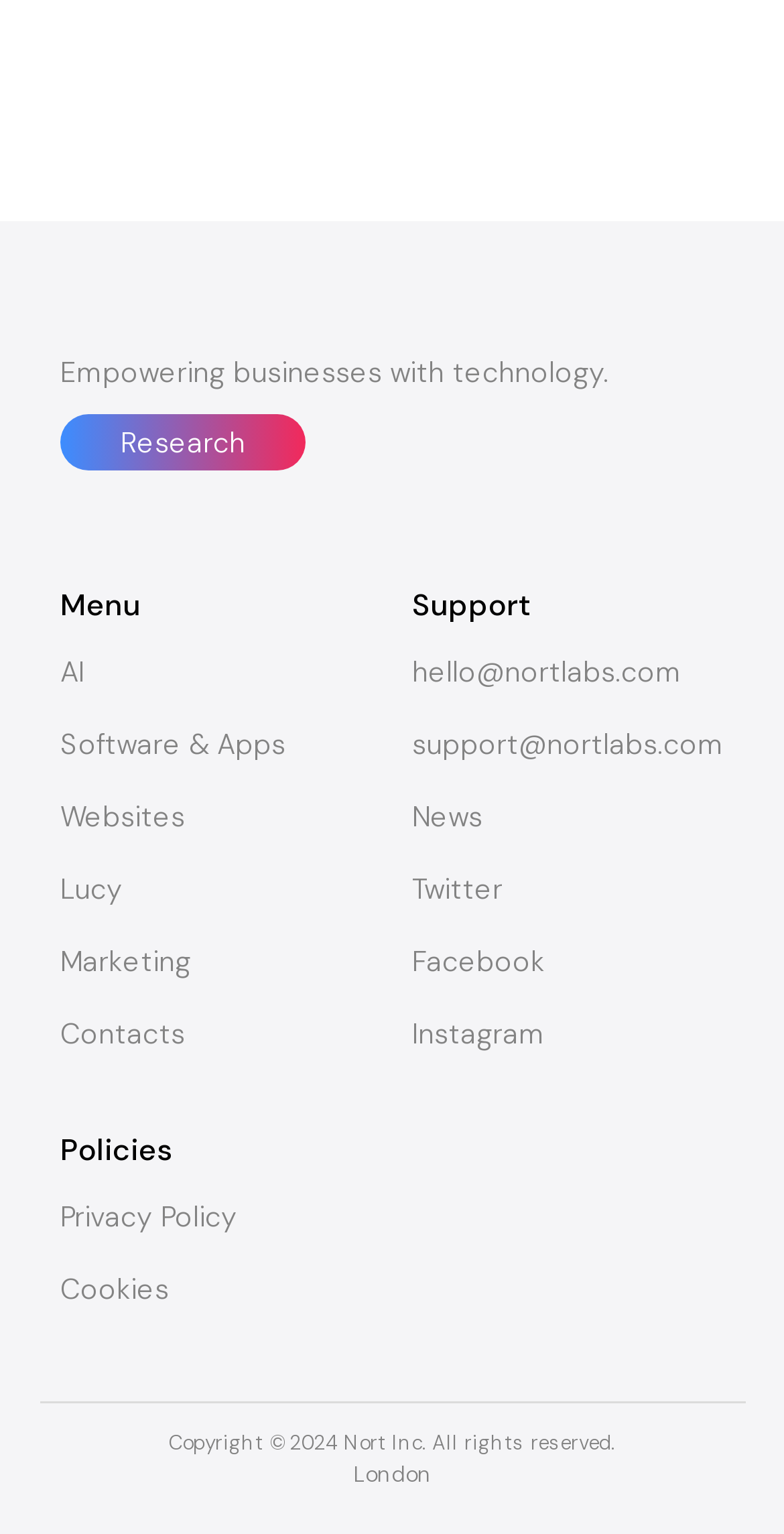What is the year of copyright?
Give a detailed response to the question by analyzing the screenshot.

The year of copyright can be found at the bottom of the webpage, where the copyright information is displayed. The text 'Copyright © 2024 Nort Inc. All rights reserved.' indicates that the year of copyright is 2024.